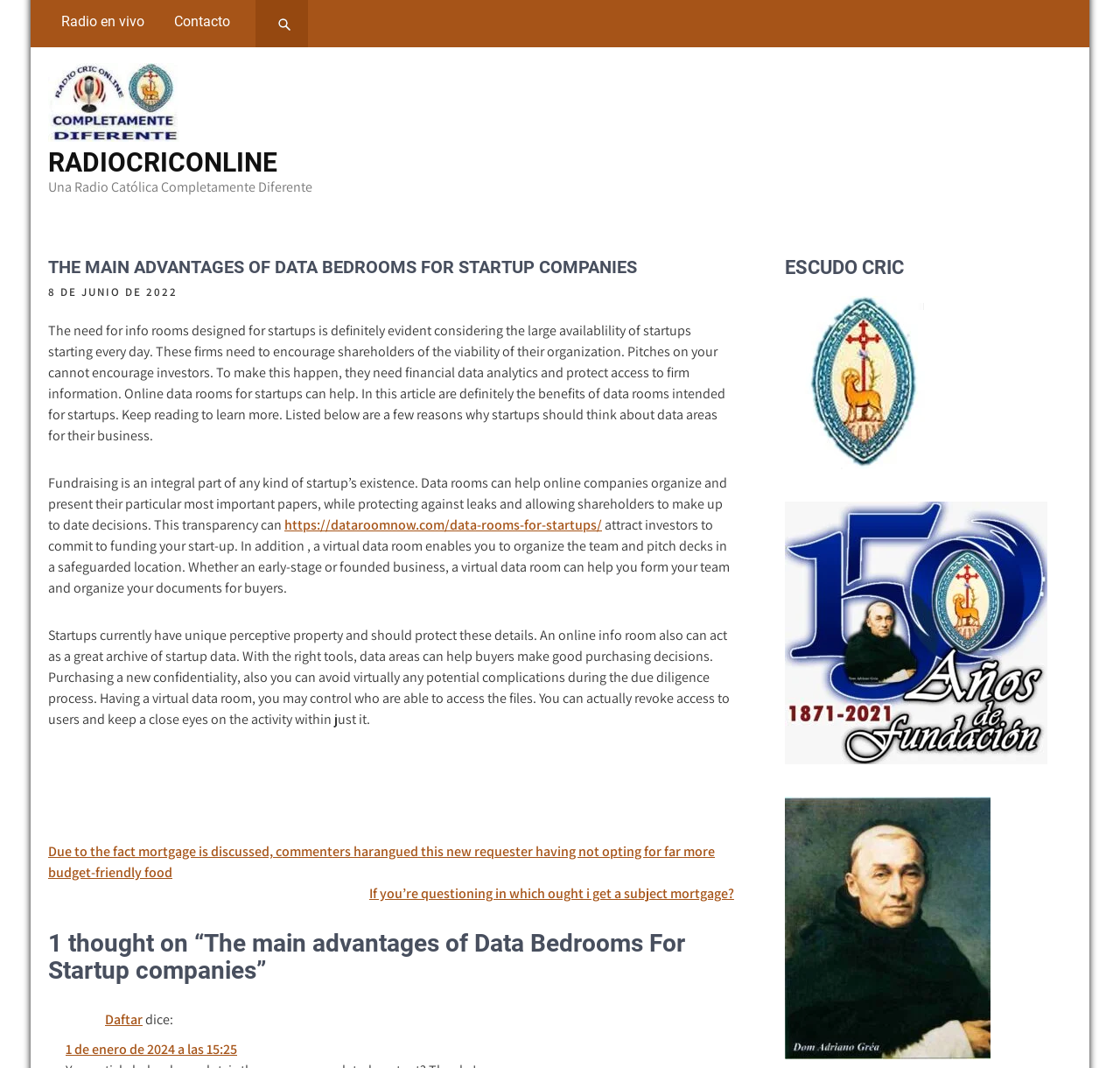Locate the bounding box coordinates of the region to be clicked to comply with the following instruction: "Visit Radiocriconline homepage". The coordinates must be four float numbers between 0 and 1, in the form [left, top, right, bottom].

[0.043, 0.12, 0.16, 0.137]